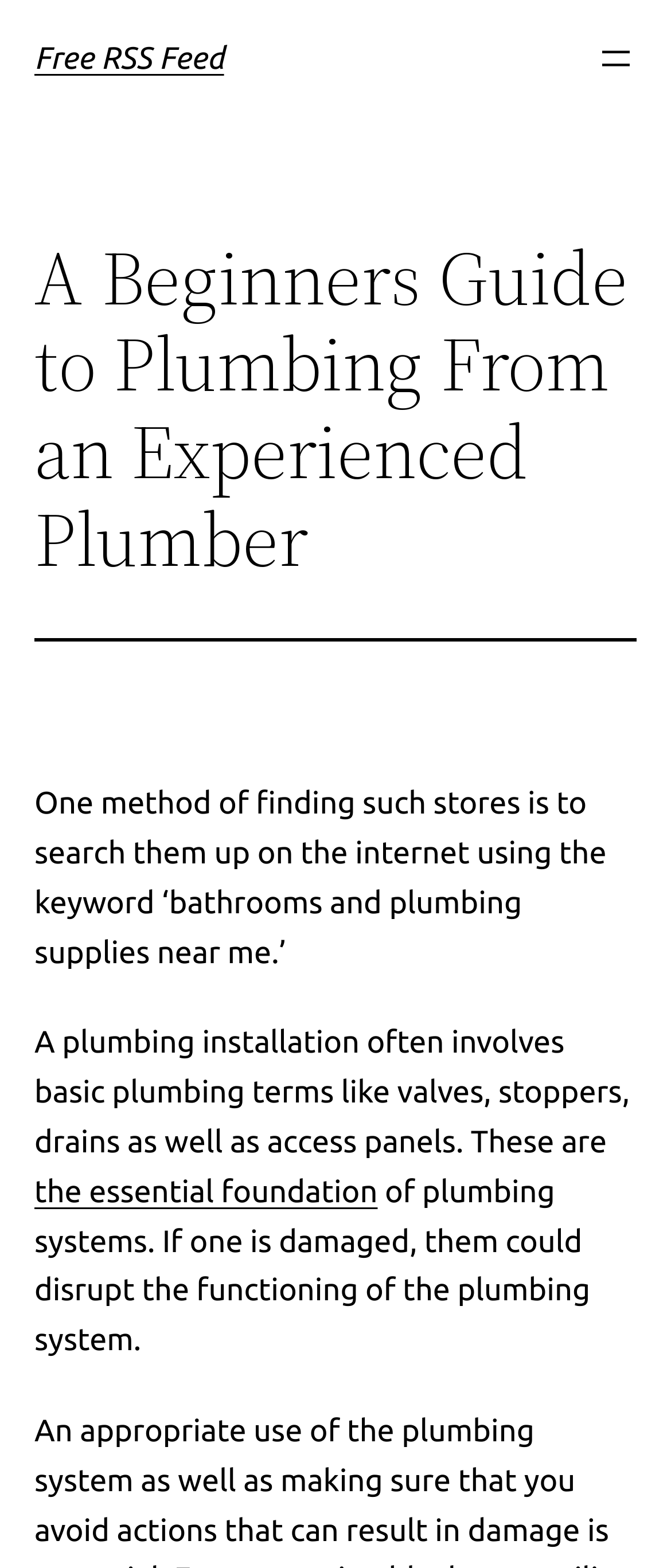Provide the bounding box coordinates of the HTML element this sentence describes: "aria-label="Open menu"". The bounding box coordinates consist of four float numbers between 0 and 1, i.e., [left, top, right, bottom].

[0.887, 0.025, 0.949, 0.051]